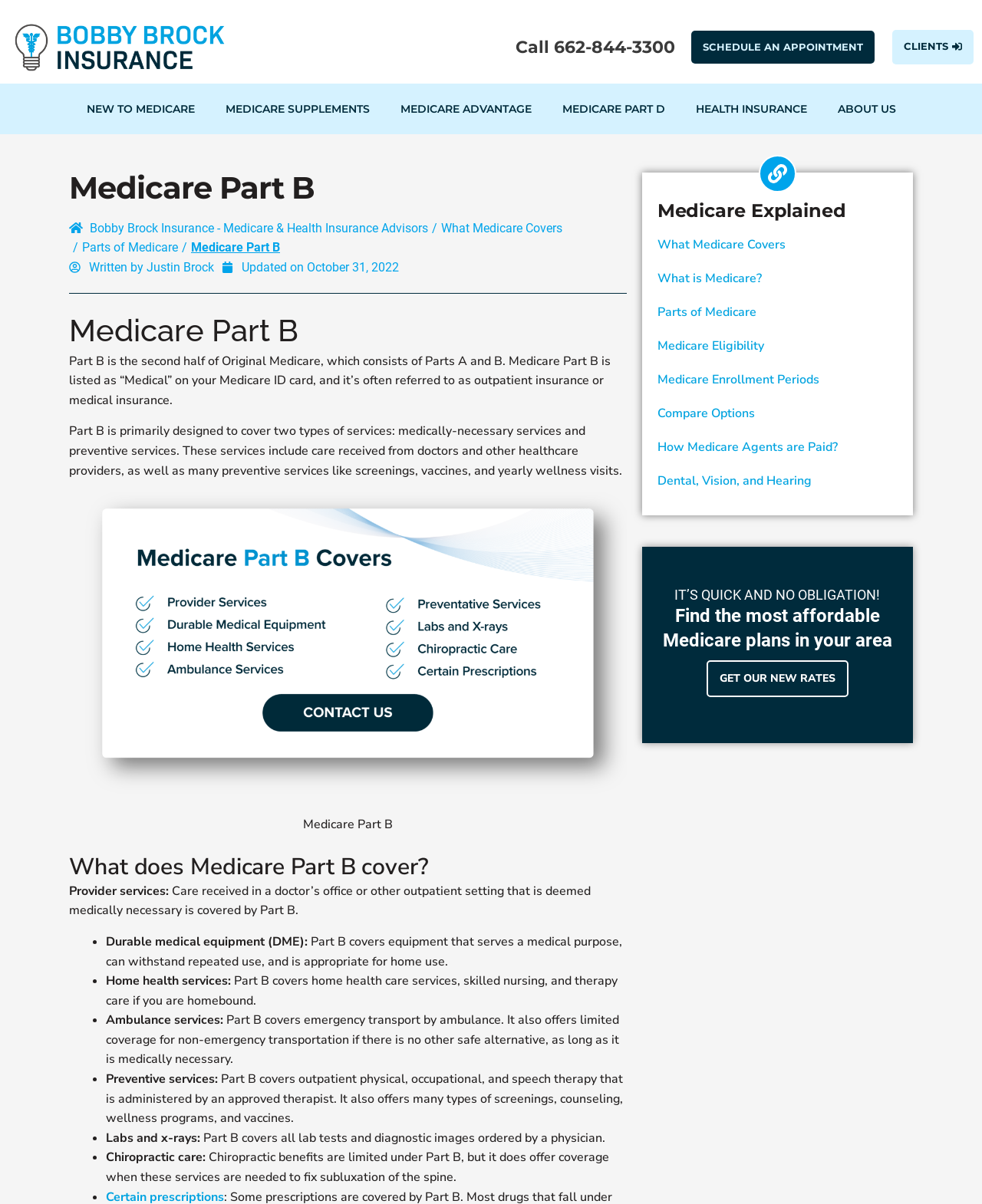What is the main topic of the webpage?
Based on the image, please offer an in-depth response to the question.

I found the main topic of the webpage by looking at the multiple headings and links that mention 'Medicare Part B', indicating that it's the primary focus of the webpage.